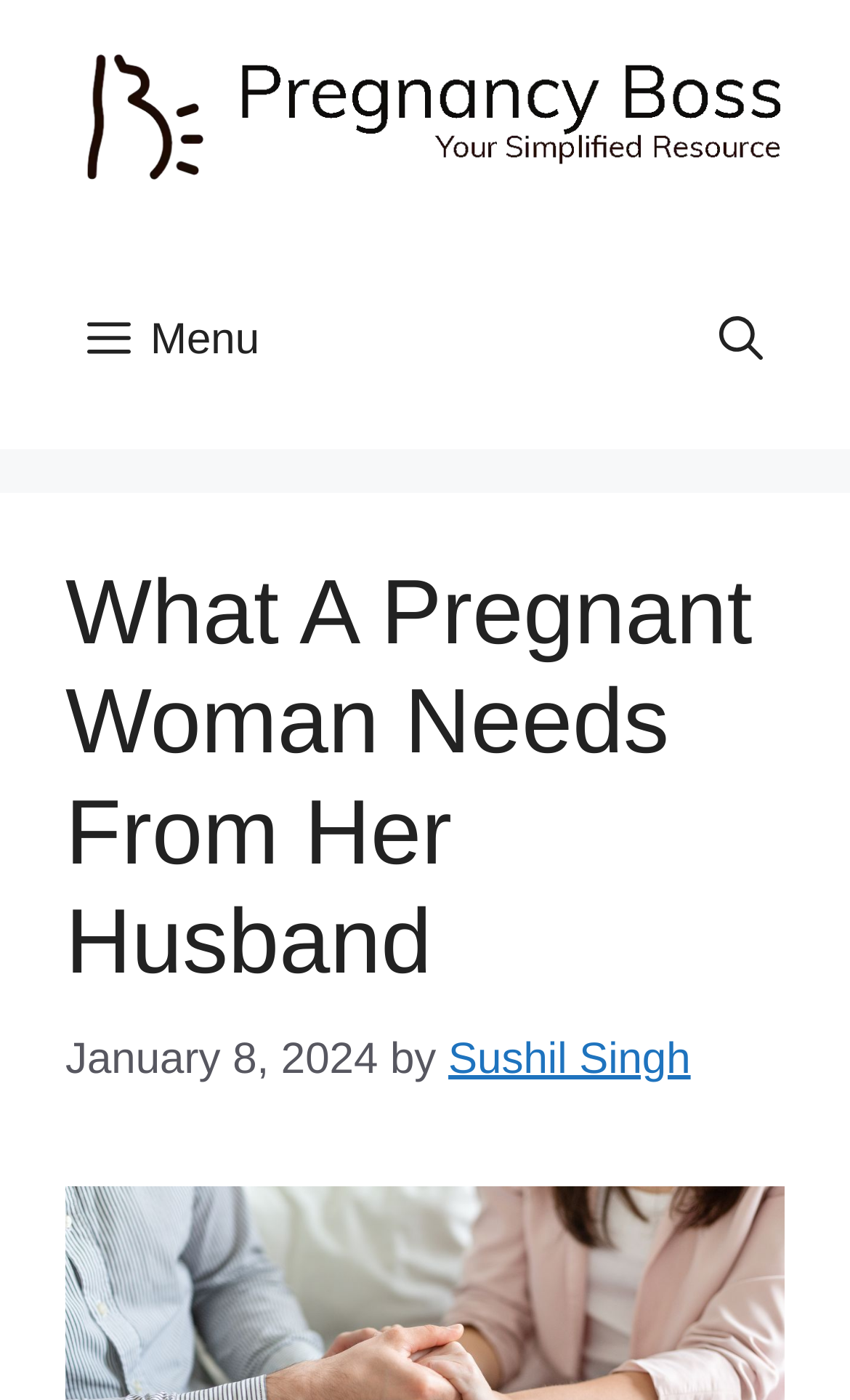Give a concise answer using only one word or phrase for this question:
What is the date of the article?

January 8, 2024